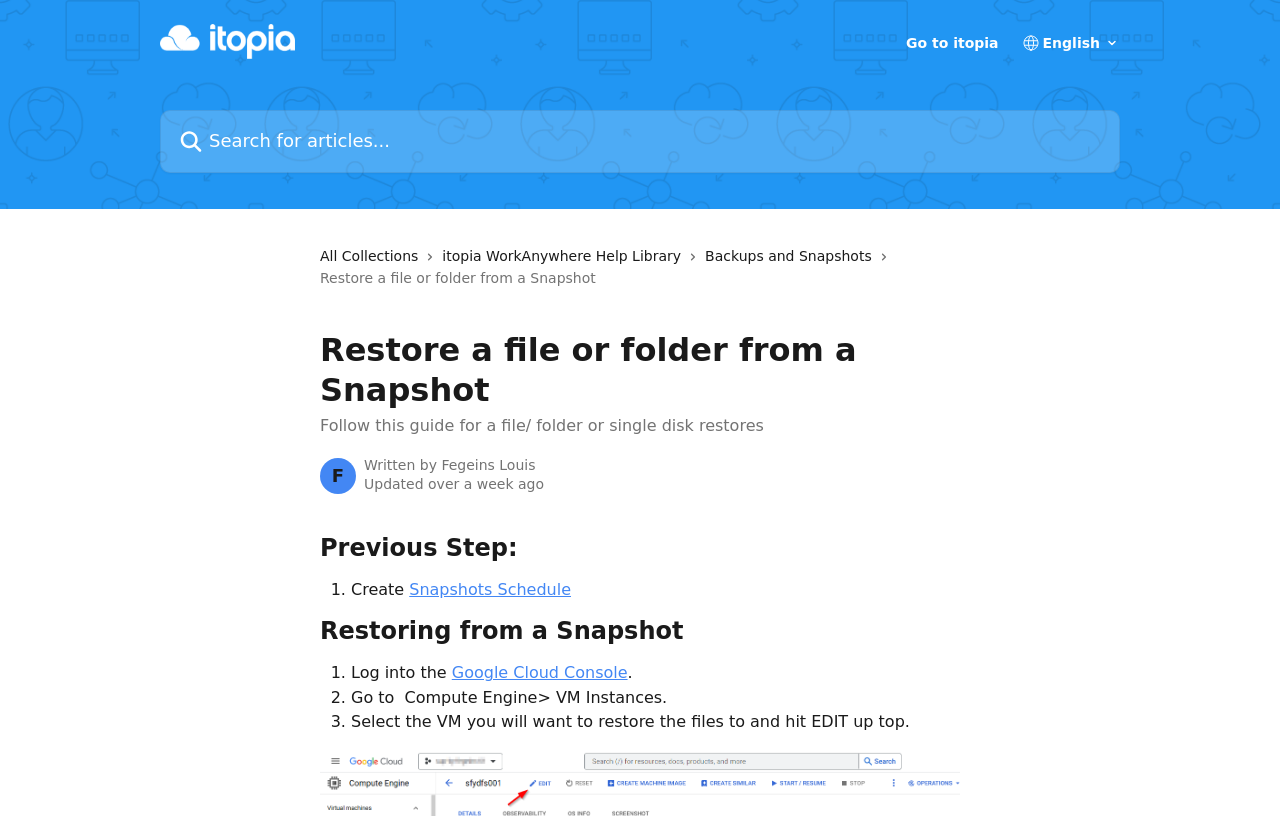Please provide a comprehensive response to the question based on the details in the image: How many links are there in the top header?

I counted the number of links in the top header, which are 'itopia Help Center', 'Go to itopia', and the search box. Therefore, there are 3 links in the top header.